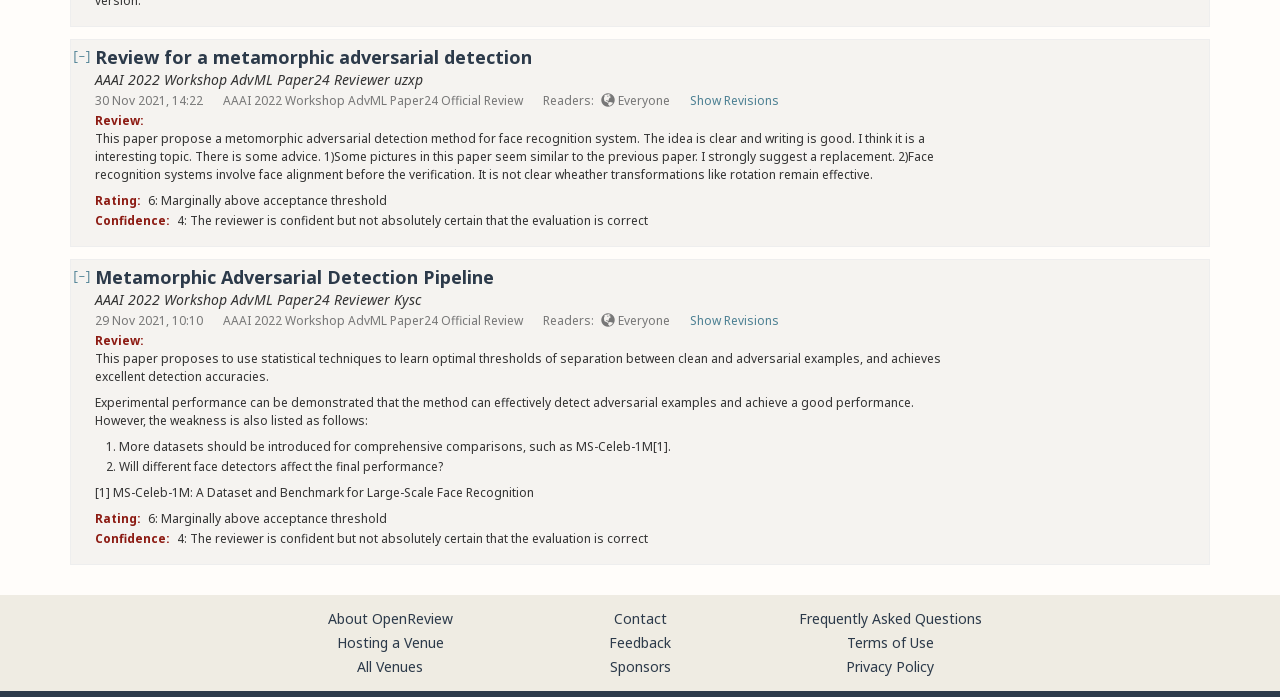Using the format (top-left x, top-left y, bottom-right x, bottom-right y), and given the element description, identify the bounding box coordinates within the screenshot: Privacy Policy

[0.661, 0.943, 0.73, 0.97]